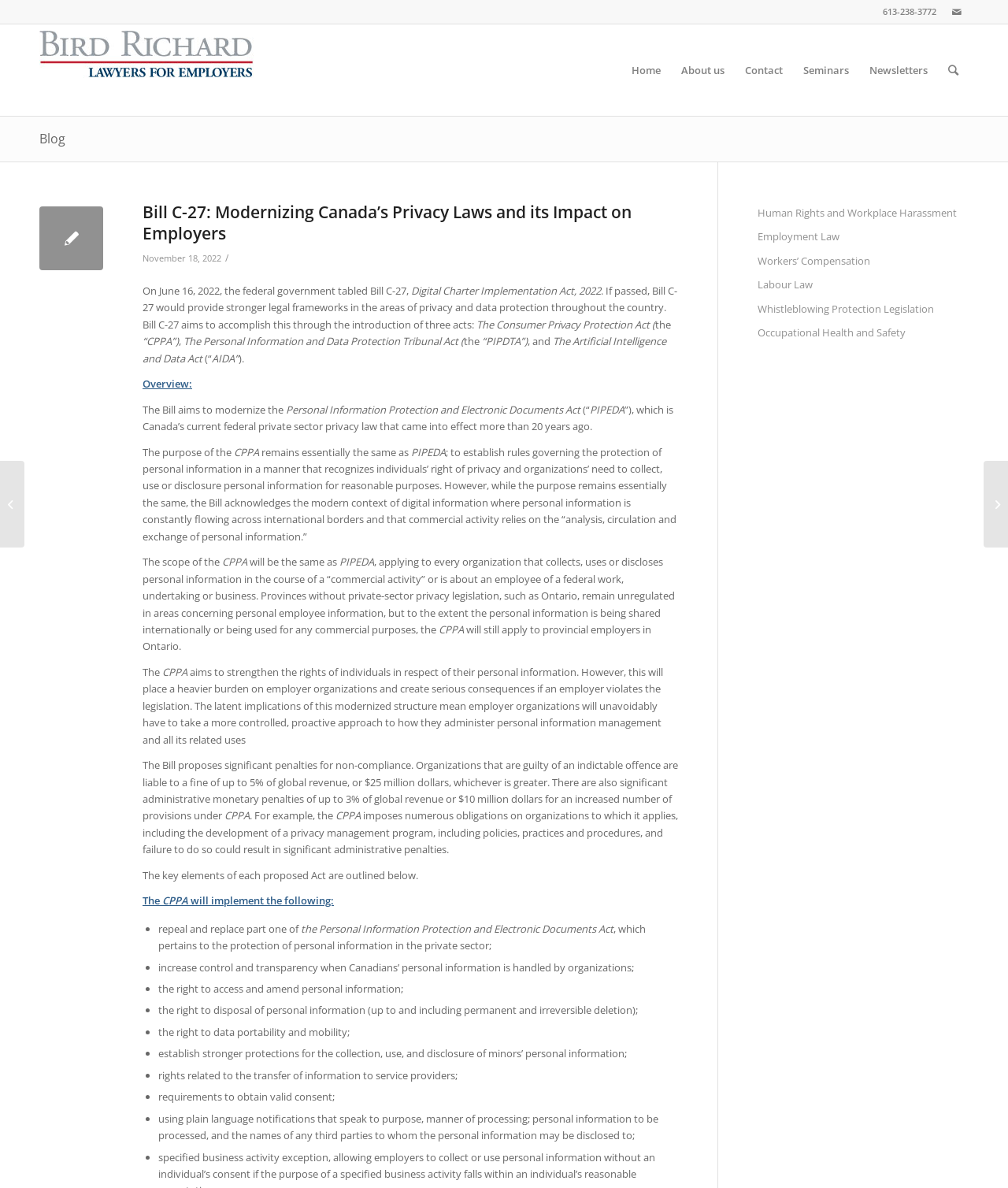Indicate the bounding box coordinates of the element that needs to be clicked to satisfy the following instruction: "Click the 'Home' link". The coordinates should be four float numbers between 0 and 1, i.e., [left, top, right, bottom].

[0.616, 0.021, 0.666, 0.097]